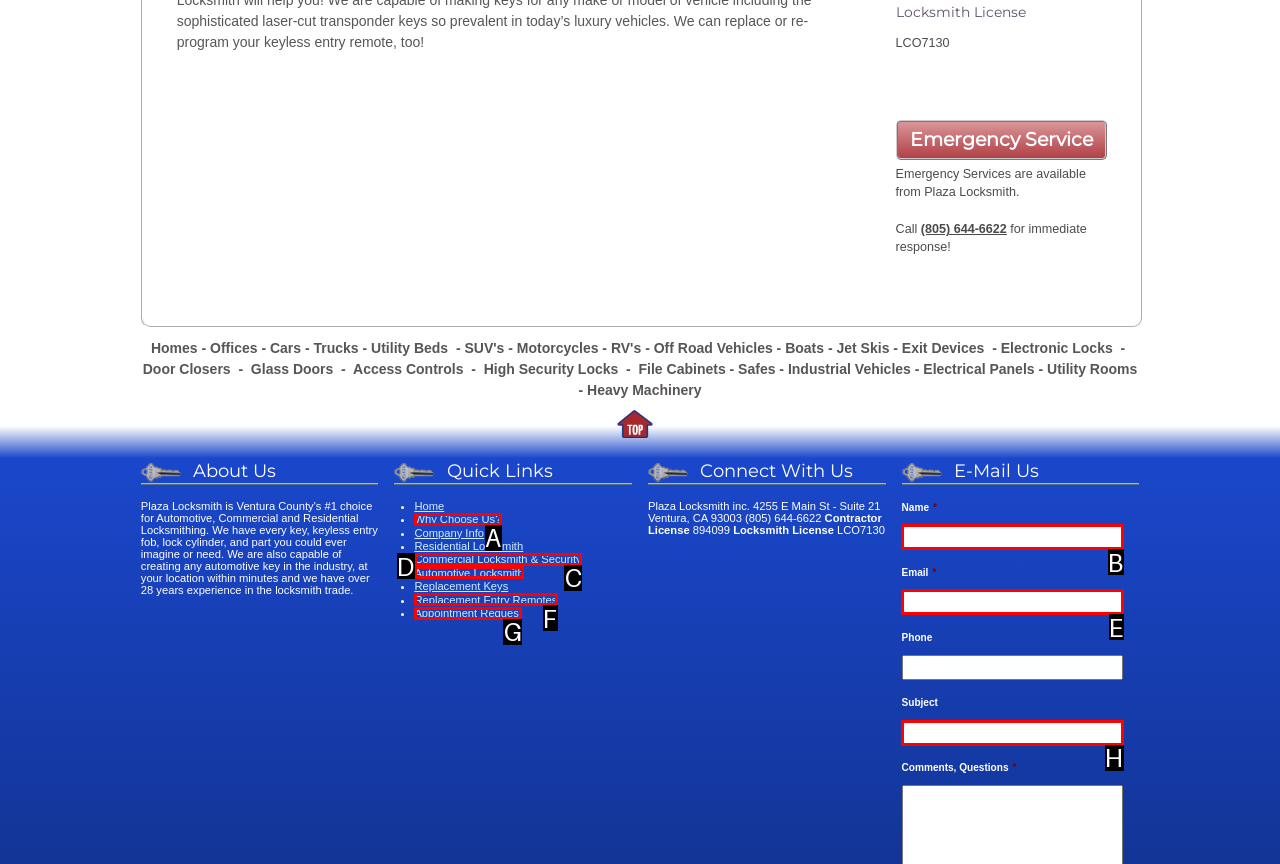Determine the HTML element that best matches this description: Replacement Entry Remotes from the given choices. Respond with the corresponding letter.

F